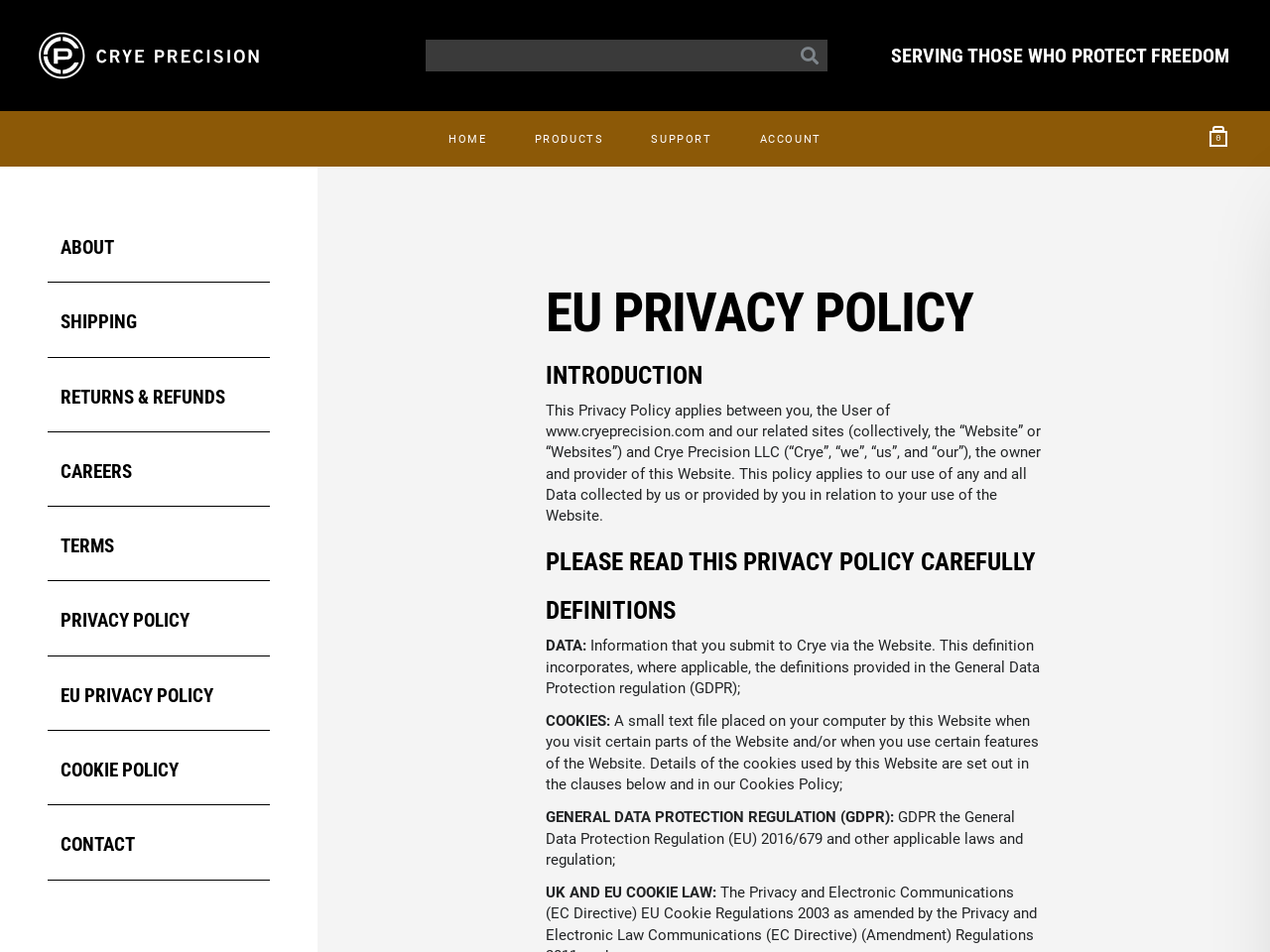What is the topic of the webpage?
Provide a well-explained and detailed answer to the question.

I found the answer by looking at the heading element with the text 'EU PRIVACY POLICY' and the content of the webpage, which suggests that it is about the EU privacy policy of the company.